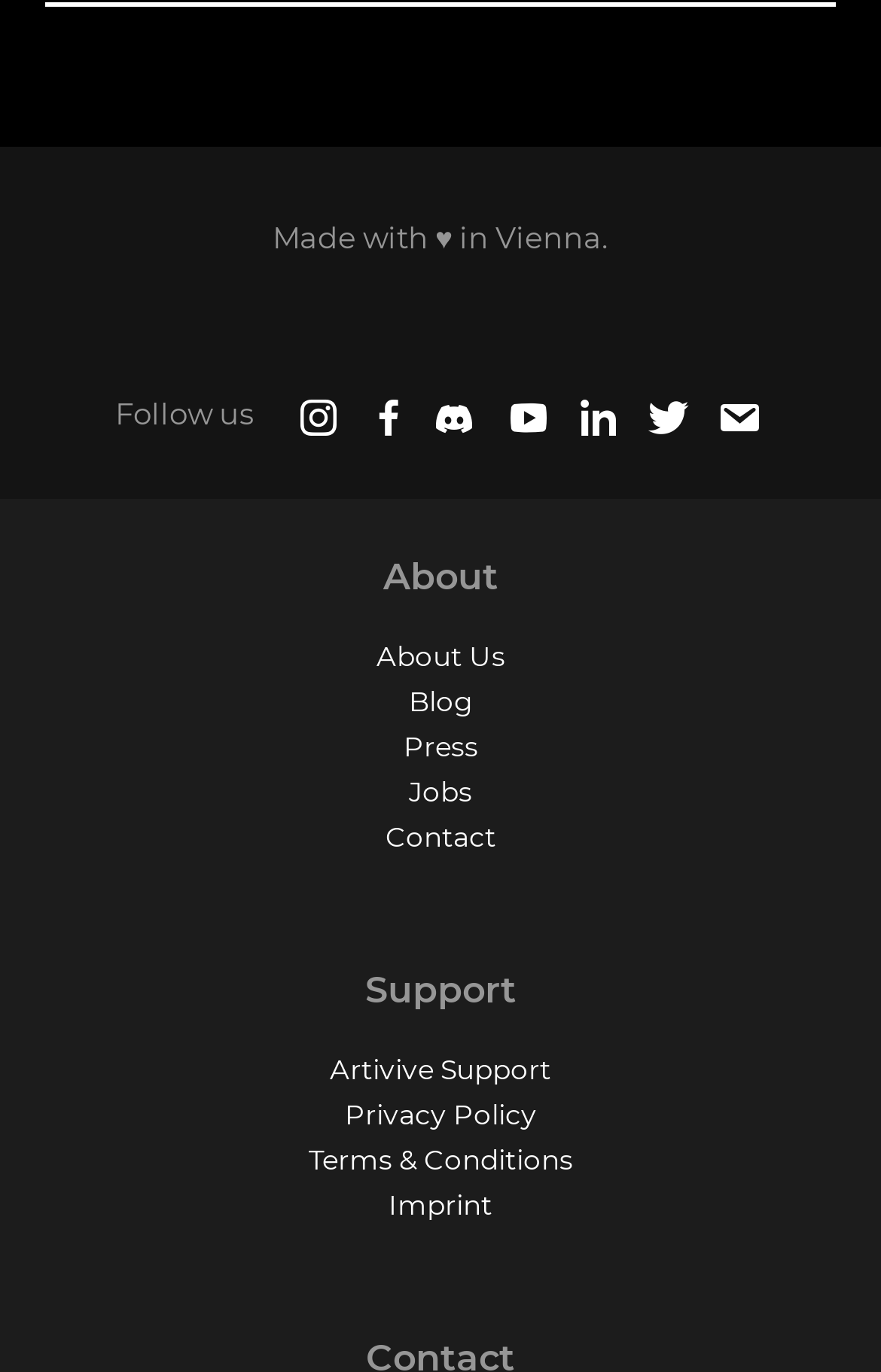How many social media links are there?
Please provide a full and detailed response to the question.

There are six social media links, represented by icons, next to the 'Follow us' text. These links are for different social media platforms.